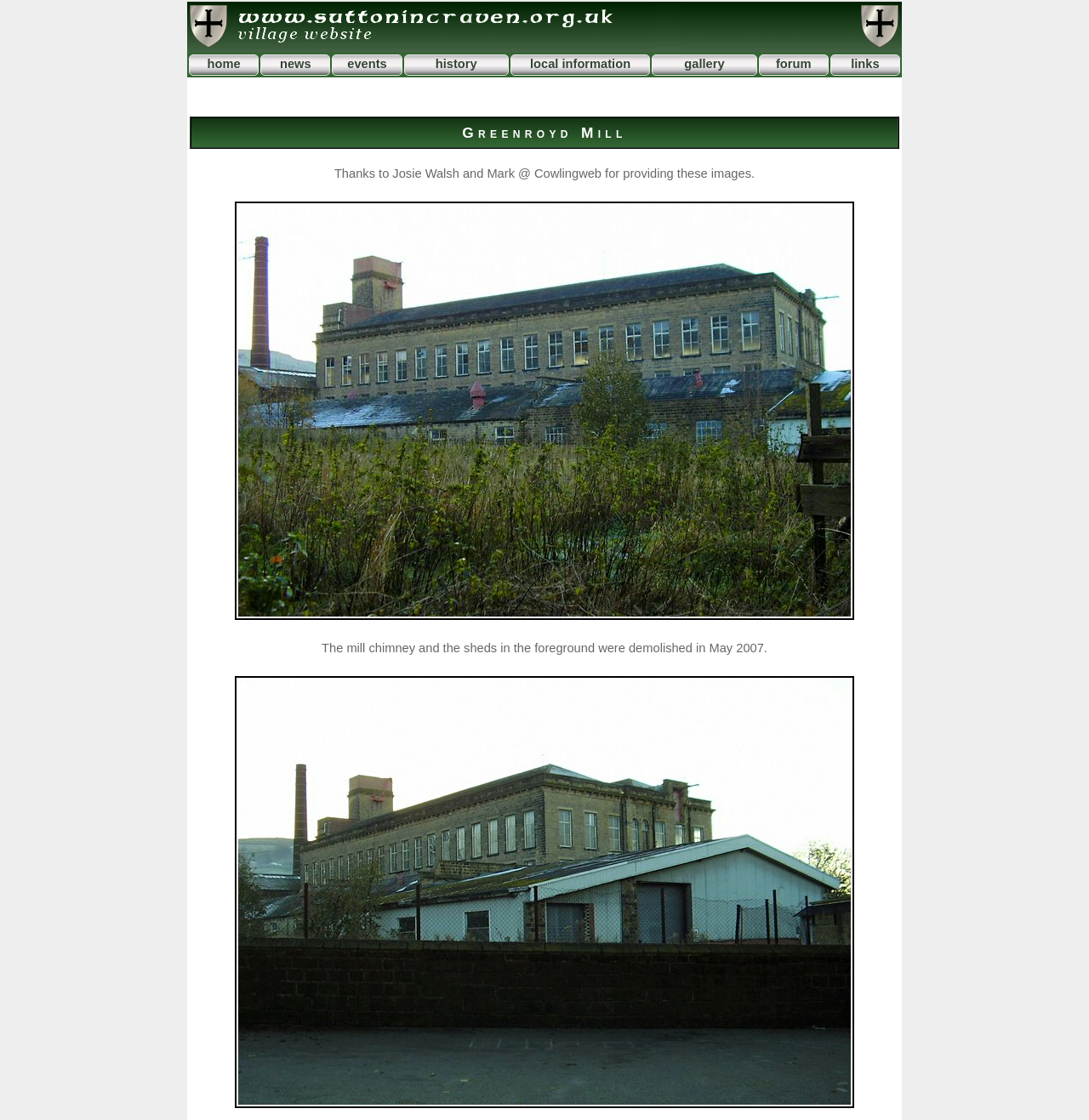Predict the bounding box coordinates of the area that should be clicked to accomplish the following instruction: "visit forum". The bounding box coordinates should consist of four float numbers between 0 and 1, i.e., [left, top, right, bottom].

[0.697, 0.049, 0.761, 0.067]